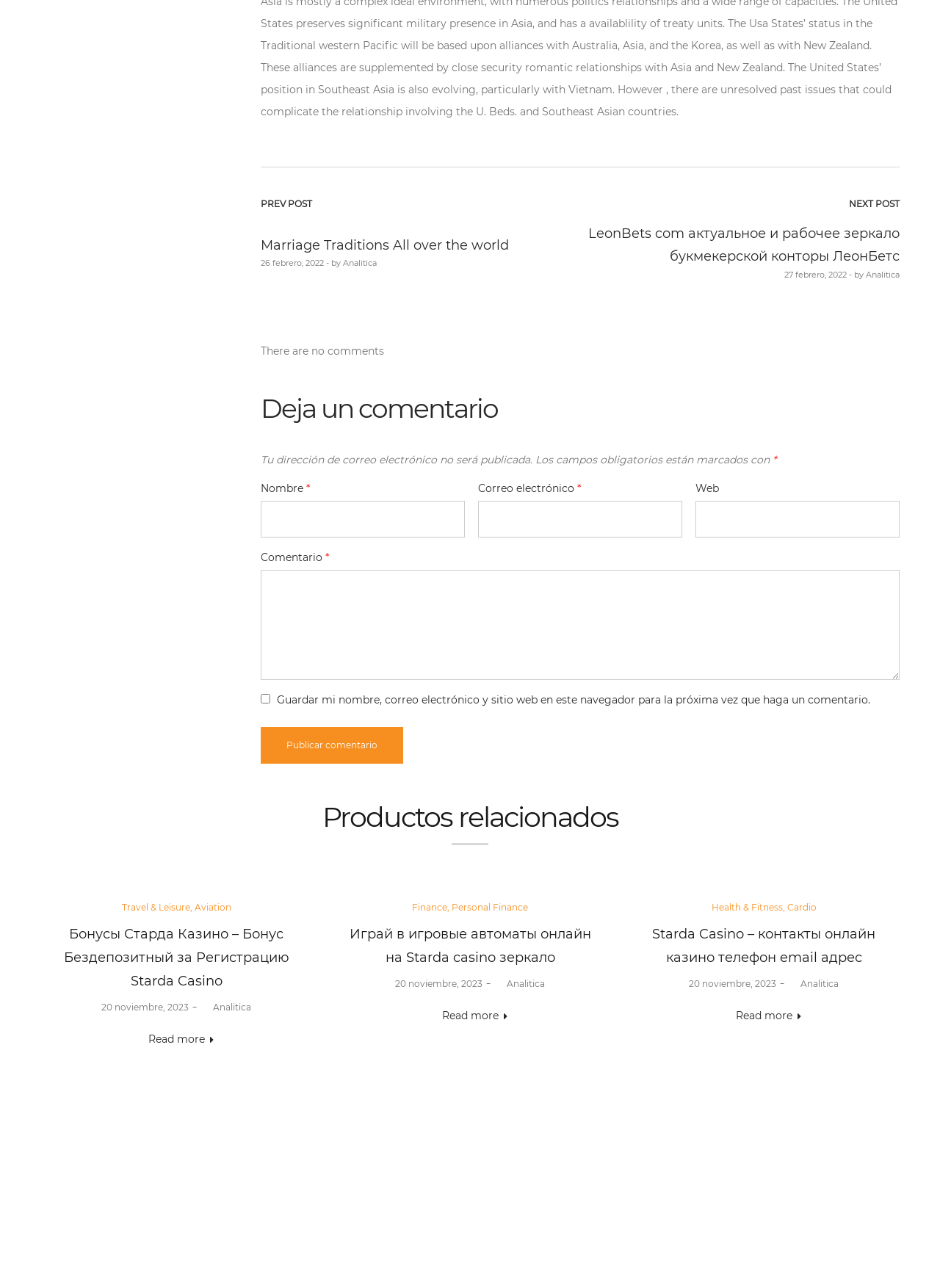Locate the bounding box of the UI element described by: "Posted on 20 noviembre, 2023" in the given webpage screenshot.

[0.108, 0.778, 0.201, 0.786]